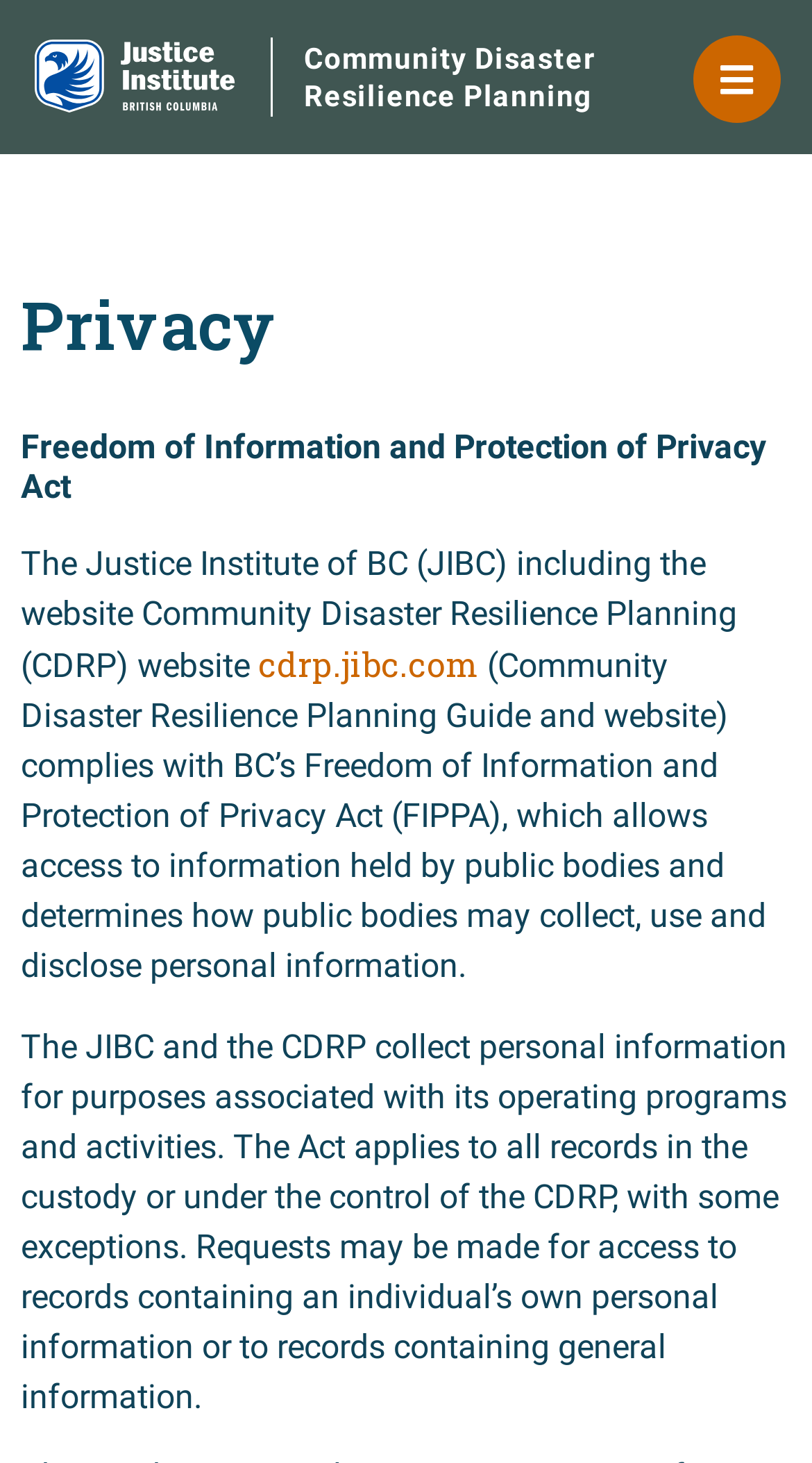Articulate a complete and detailed caption of the webpage elements.

The webpage is about Privacy and Community Disaster Resilience Planning. At the top right corner, there is a "Close" button. Below it, there is a search bar with a "Search" button on the right side. 

On the left side, there are five buttons: "Disaster Resilience Planning Guides", "Traditional Knowledge Toolkit", "How to Get Started Guides", "Resiliency Resource Guide", and "You may be looking for:" text above them. 

On the top center, there is a heading "Community Disaster Resilience Planning" with a link to the same title. On the top right, there is another link. 

Below the search bar, there is a heading "Privacy" followed by a heading "Freedom of Information and Protection of Privacy Act". 

The main content of the page is a paragraph of text that explains how the Justice Institute of BC (JIBC) and the Community Disaster Resilience Planning (CDRP) website comply with BC's Freedom of Information and Protection of Privacy Act (FIPPA). There is a link to the CDRP website within the text. 

The text continues to explain how the JIBC and the CDRP collect personal information and how the Act applies to records in their custody or control, with some exceptions.